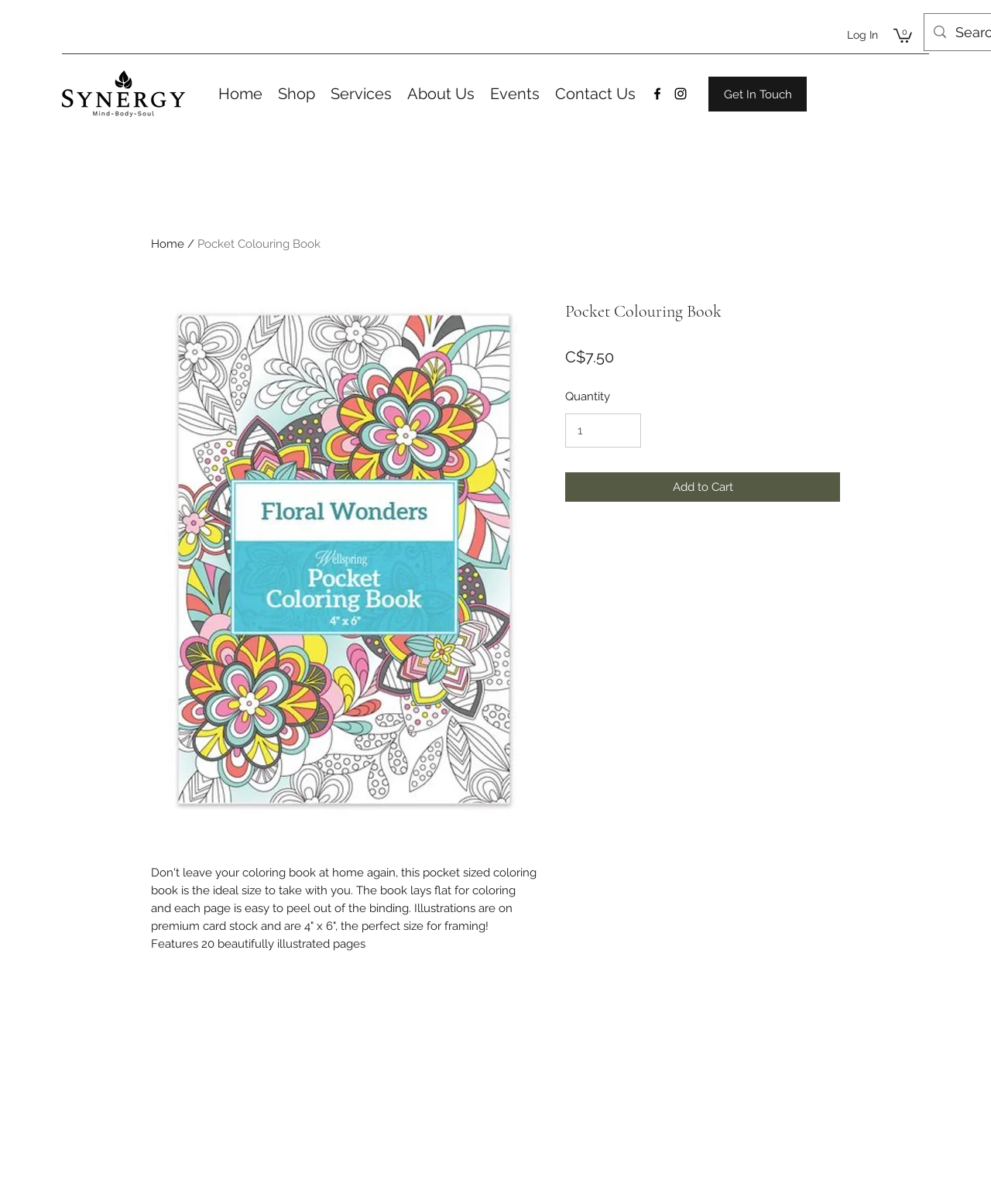Provide a single word or phrase answer to the question: 
What is the size of the illustrations in the Pocket Colouring Book?

4" x 6"